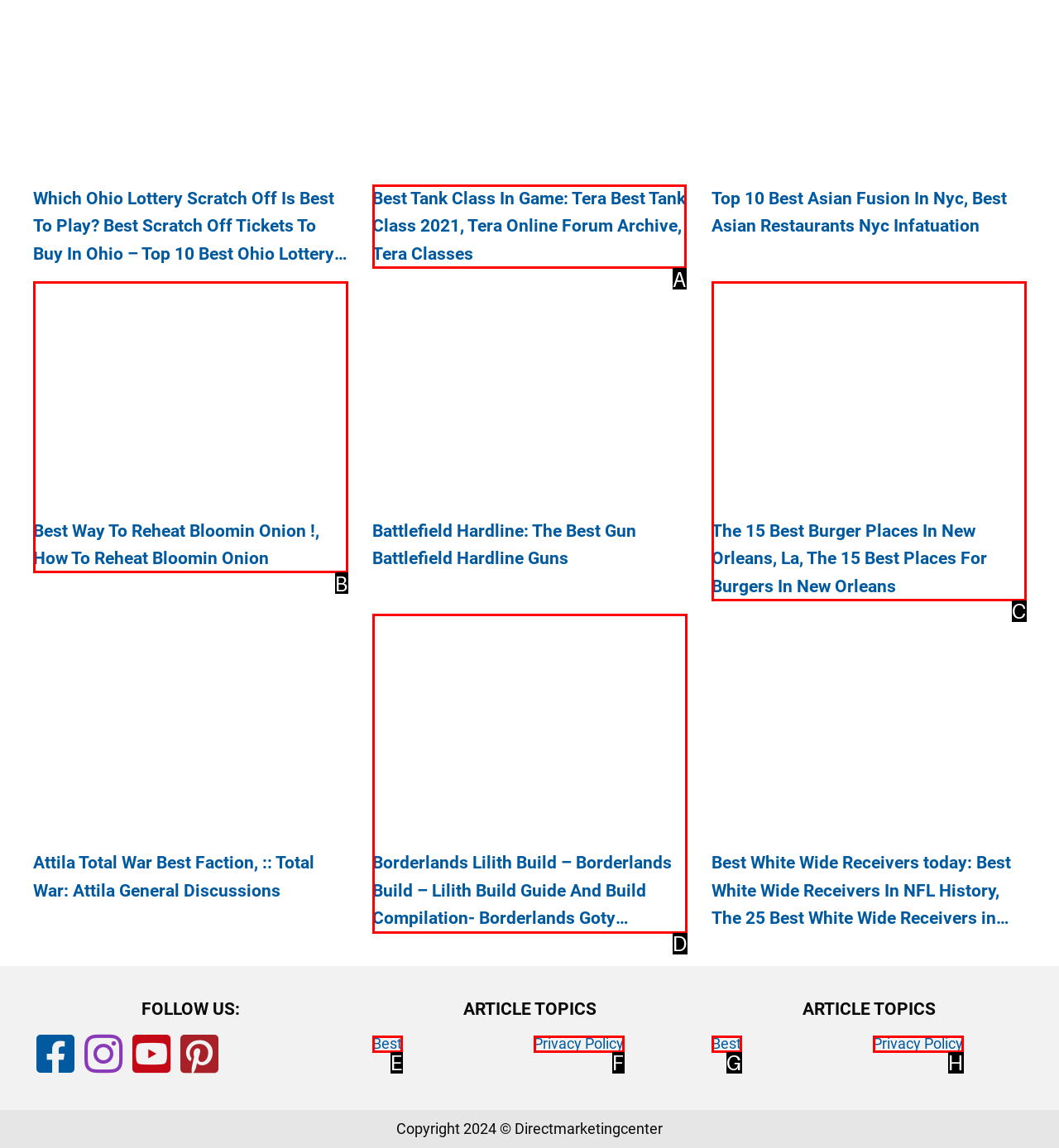Which lettered option should I select to achieve the task: Read the article about the best tank class in game according to the highlighted elements in the screenshot?

A